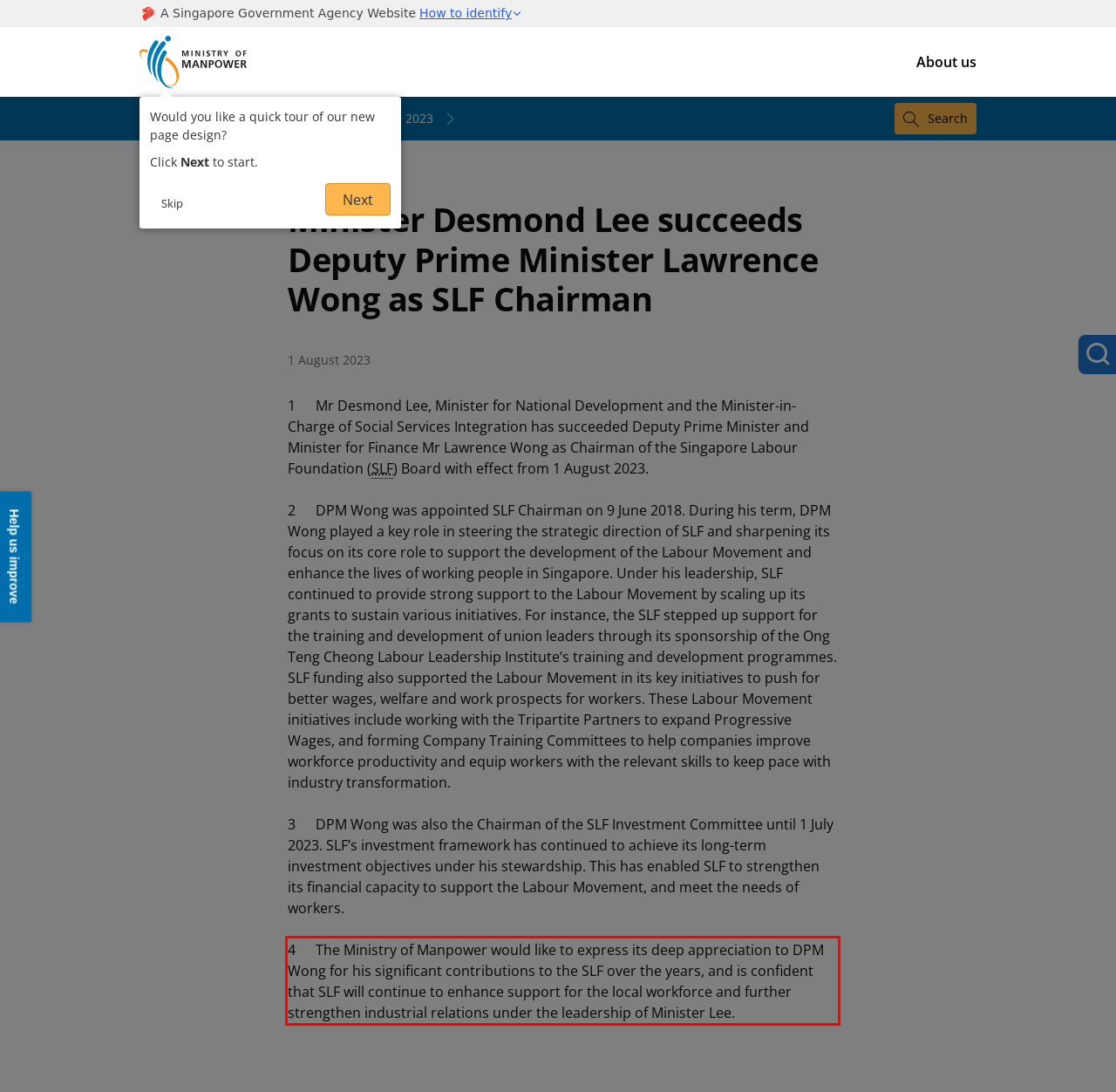Within the screenshot of a webpage, identify the red bounding box and perform OCR to capture the text content it contains.

4	The Ministry of Manpower would like to express its deep appreciation to DPM Wong for his significant contributions to the SLF over the years, and is confident that SLF will continue to enhance support for the local workforce and further strengthen industrial relations under the leadership of Minister Lee.